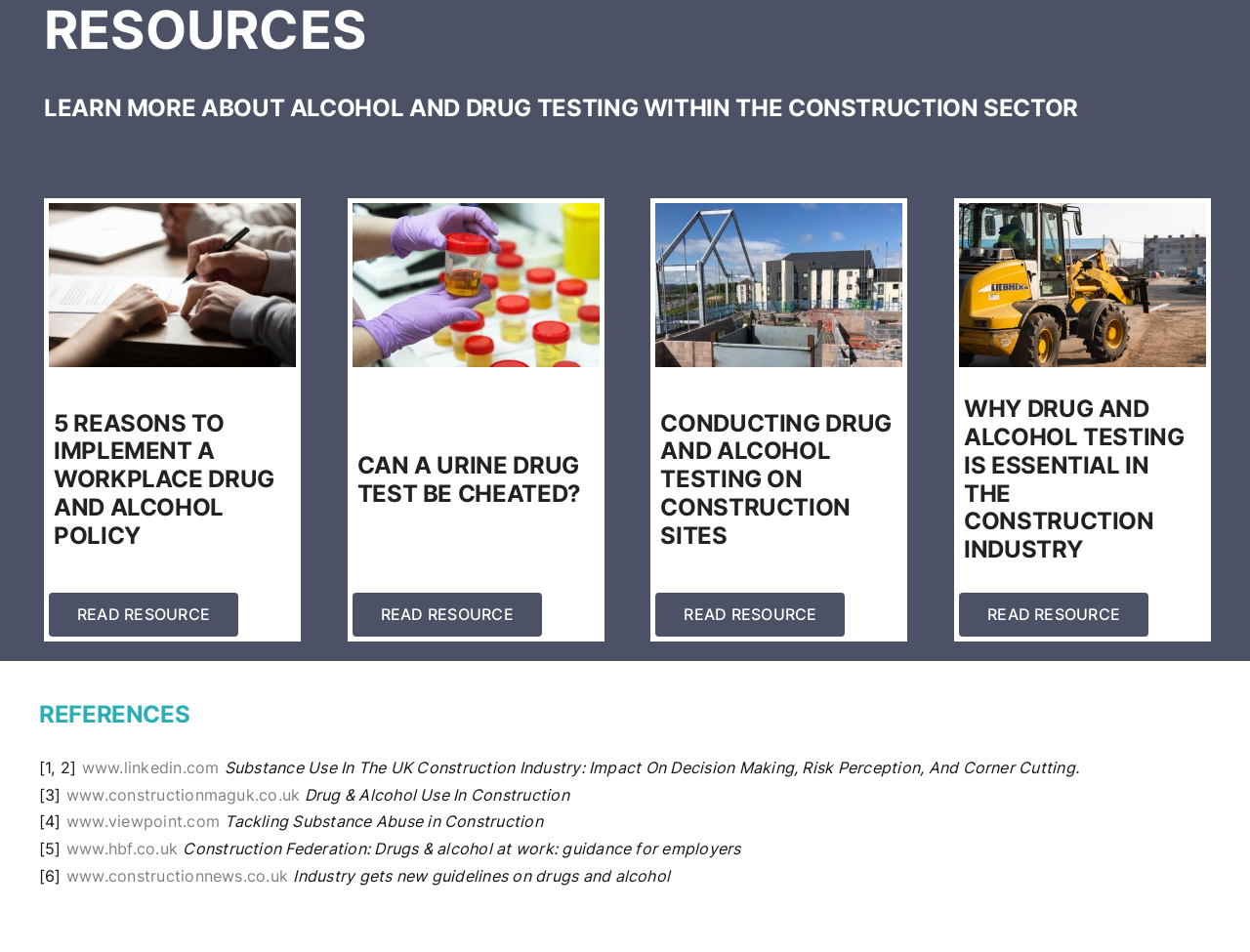Could you determine the bounding box coordinates of the clickable element to complete the instruction: "Check the references"? Provide the coordinates as four float numbers between 0 and 1, i.e., [left, top, right, bottom].

[0.031, 0.737, 0.969, 0.766]